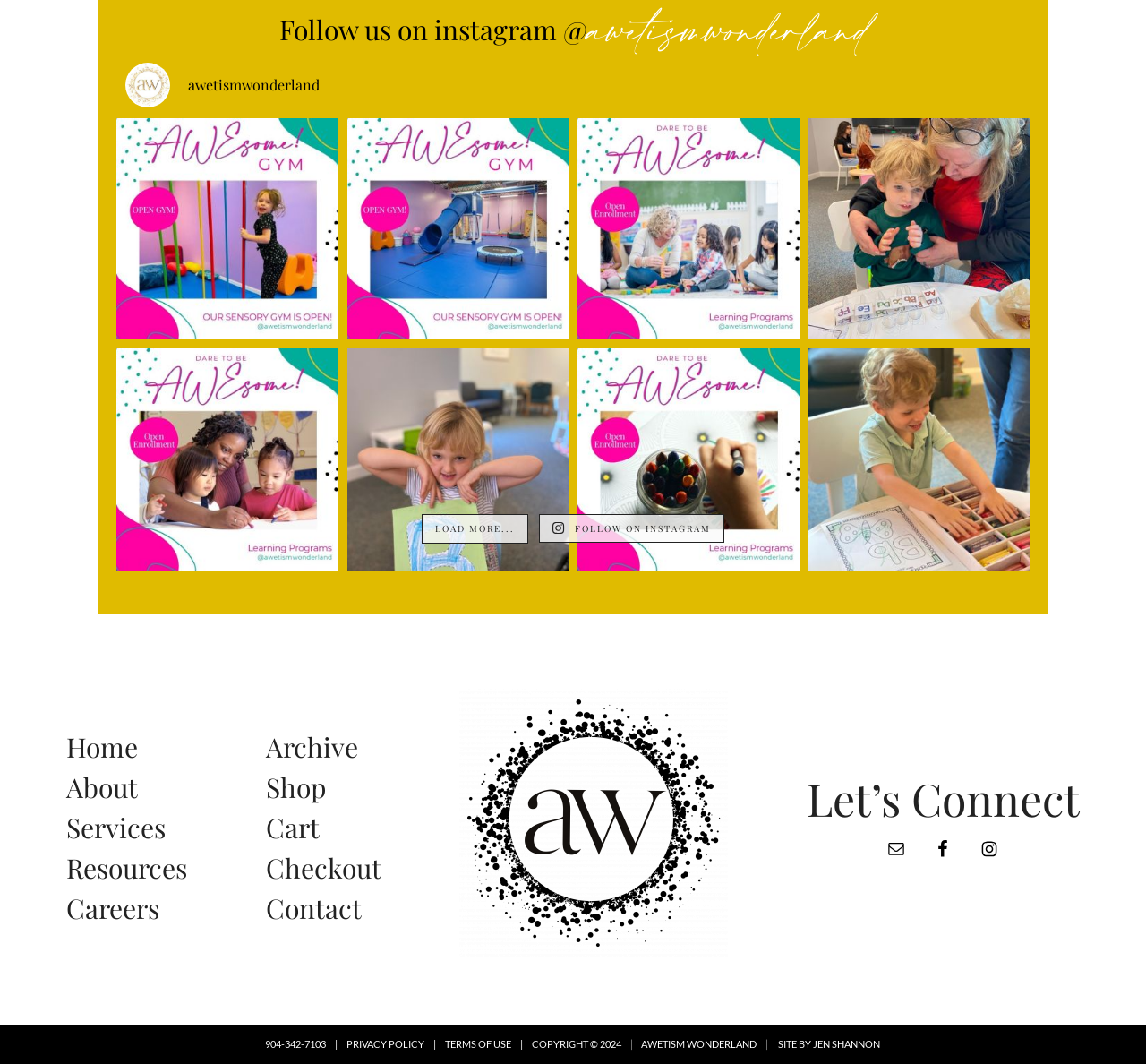Kindly provide the bounding box coordinates of the section you need to click on to fulfill the given instruction: "Visit the home page".

[0.058, 0.685, 0.12, 0.719]